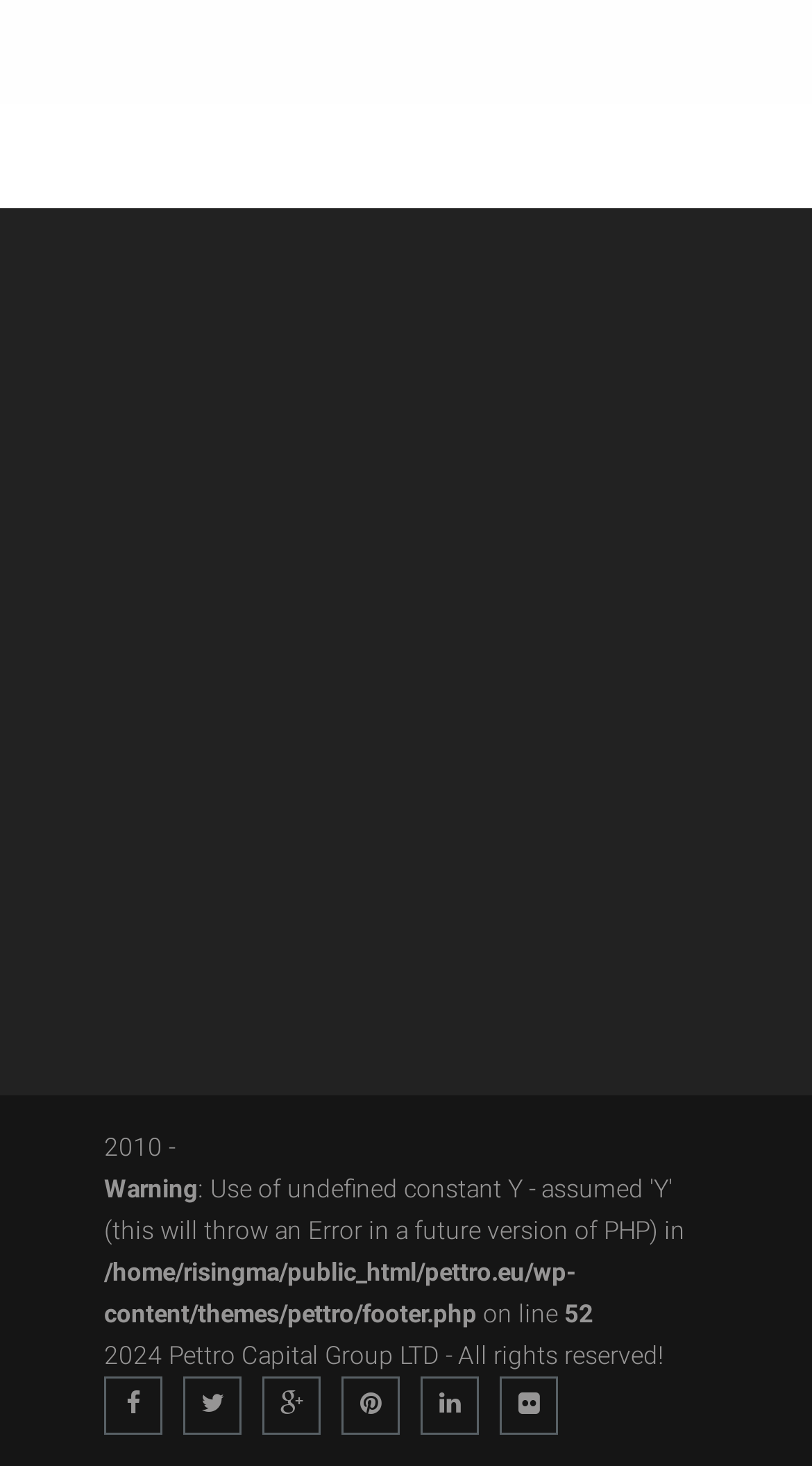What is the name of the company?
Using the image as a reference, answer with just one word or a short phrase.

Pettro Capital Group